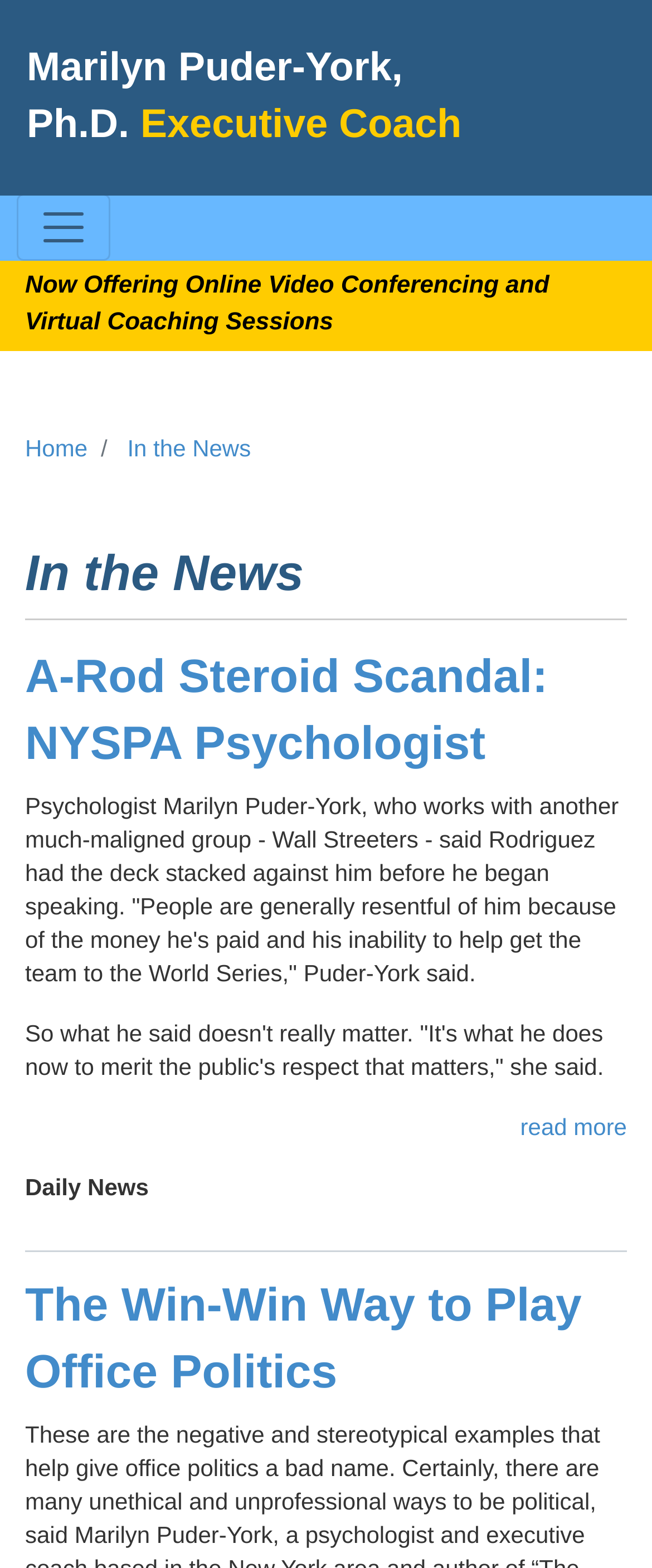What is the name of the publication that published the article?
Provide a well-explained and detailed answer to the question.

The answer can be obtained by looking at the StaticText 'Daily News' which indicates the publication that published the article.